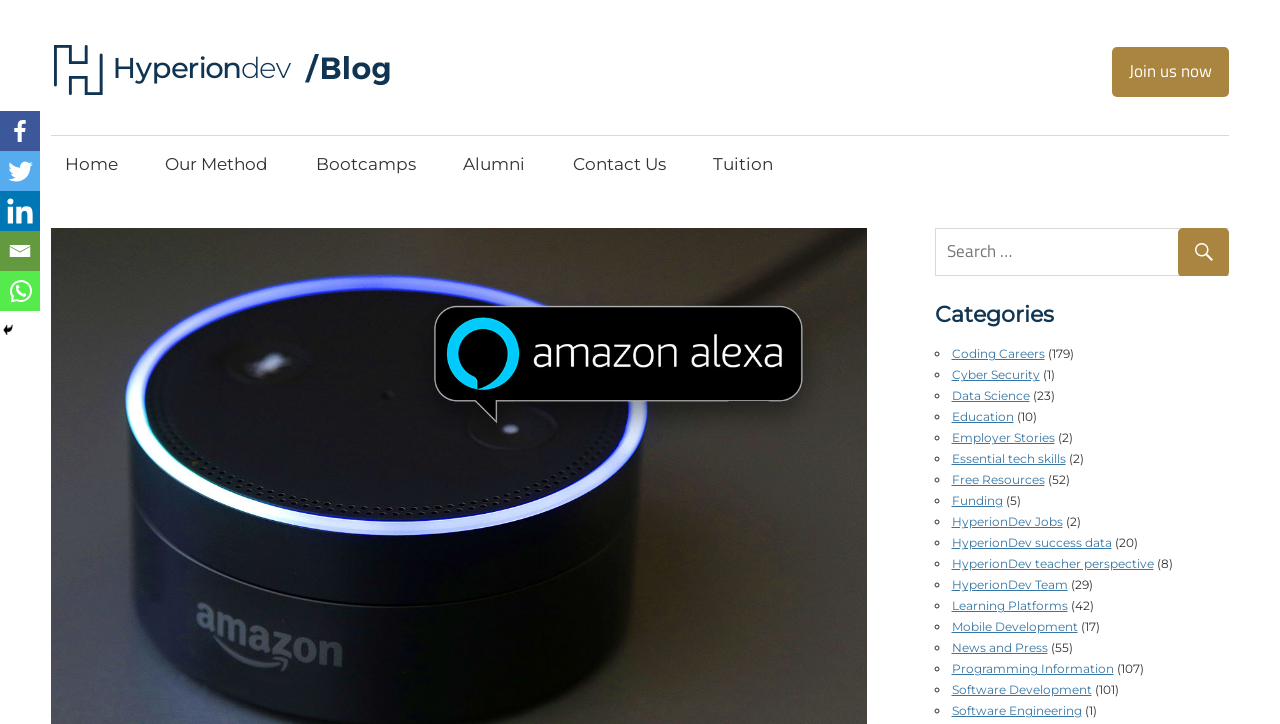Create a detailed narrative of the webpage’s visual and textual elements.

The webpage is a blog from HyperionDev, a software development and coding education platform. At the top, there is a logo and a link to the HyperionDev blog, accompanied by an image. Below this, there is a navigation menu with links to various sections of the website, including Home, Our Method, Bootcamps, Alumni, Contact Us, and Tuition. 

To the right of the navigation menu, there are social media links to Facebook, Twitter, LinkedIn, Email, and WhatsApp. A search bar is located below the navigation menu, with a button to submit the search query.

The main content of the webpage is a list of categories, each represented by a bullet point. The categories include Coding Careers, Cyber Security, Data Science, Education, Employer Stories, Essential tech skills, Free Resources, Funding, HyperionDev Jobs, HyperionDev success data, HyperionDev teacher perspective, HyperionDev Team, Learning Platforms, Mobile Development, News and Press, Programming Information, Software Development, and Software Engineering. Each category has a link to a related webpage and a number in parentheses, indicating the number of articles or resources available in that category.

At the top-right corner of the page, there is a call-to-action button to "Join us now".